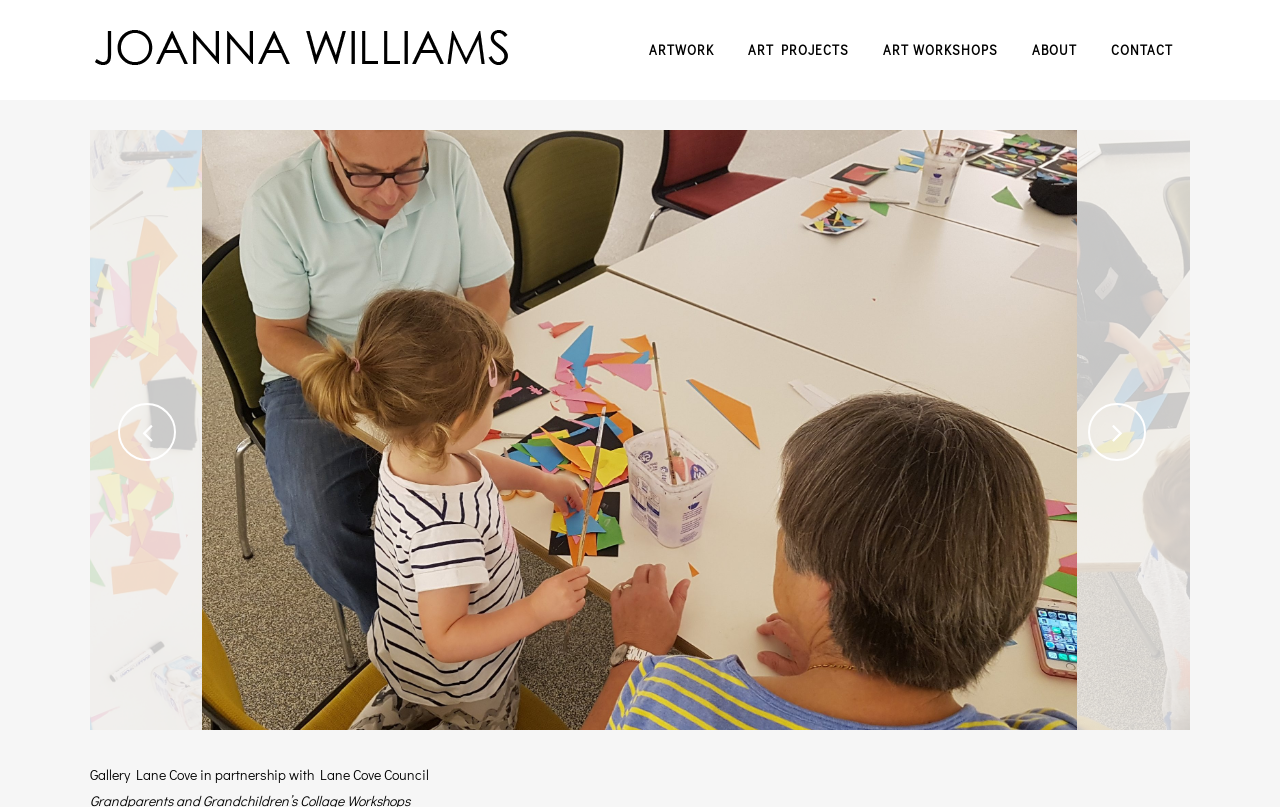Predict the bounding box for the UI component with the following description: "HypoxiaInfo@lumcon.edu".

None